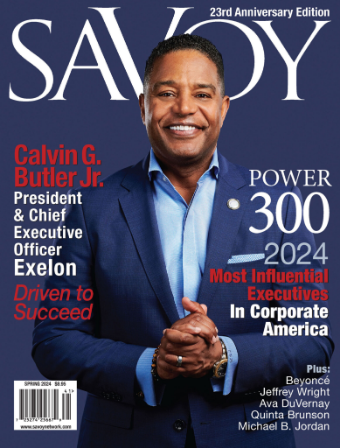Respond to the following question using a concise word or phrase: 
How many notable figures are mentioned on the cover?

6